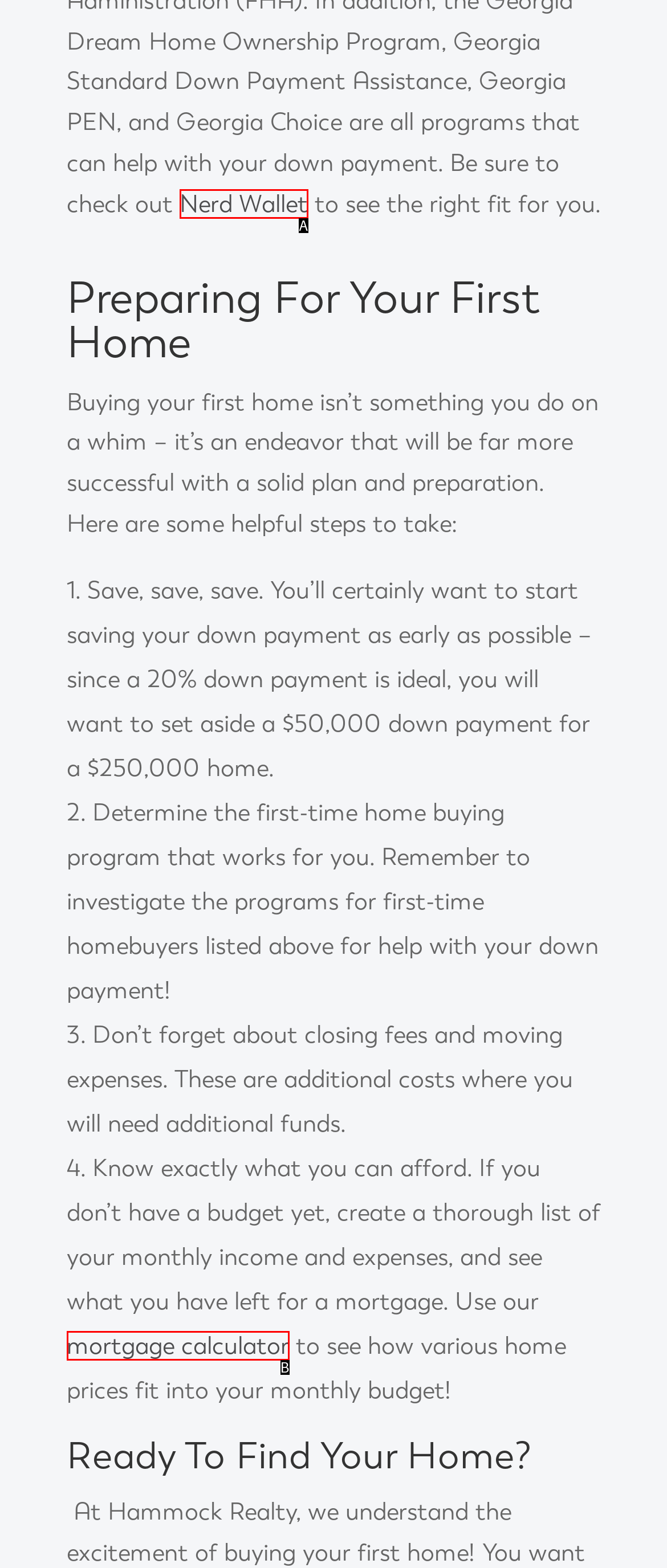Choose the HTML element that best fits the description: Nerd Wallet. Answer with the option's letter directly.

A